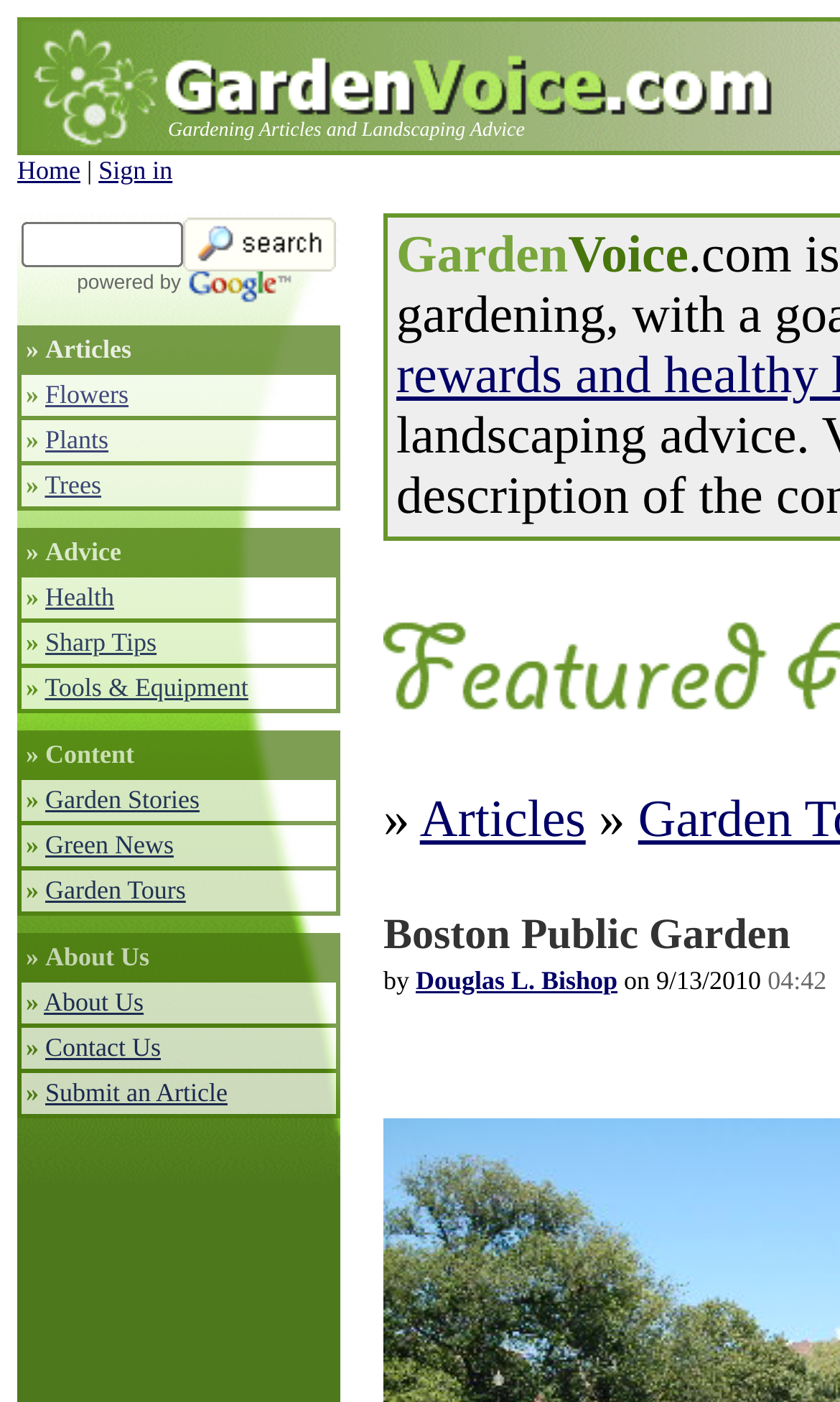Pinpoint the bounding box coordinates of the area that must be clicked to complete this instruction: "Go to issue #168 feb. 2010".

None